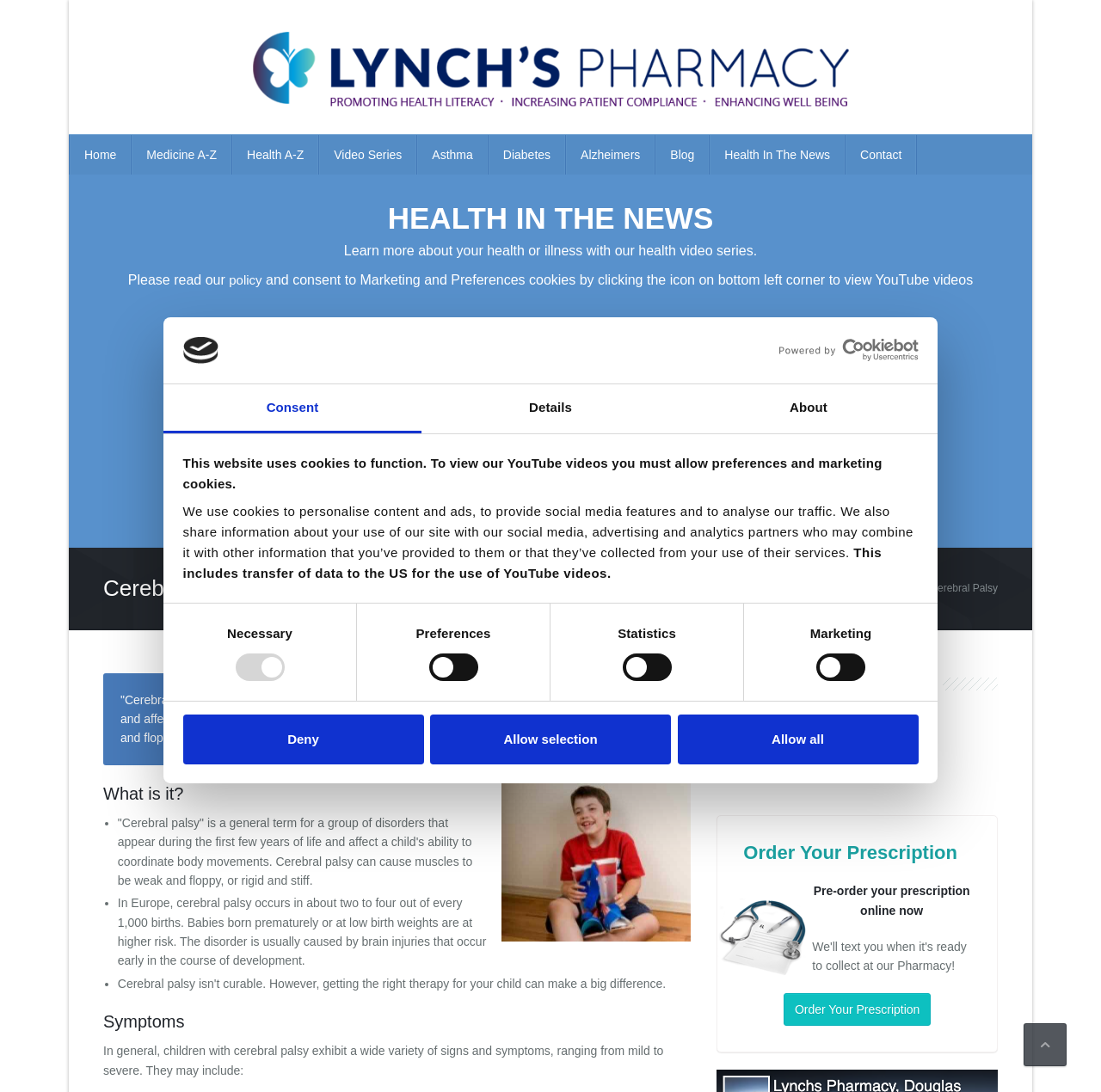What is cerebral palsy?
From the image, respond with a single word or phrase.

A group of disorders